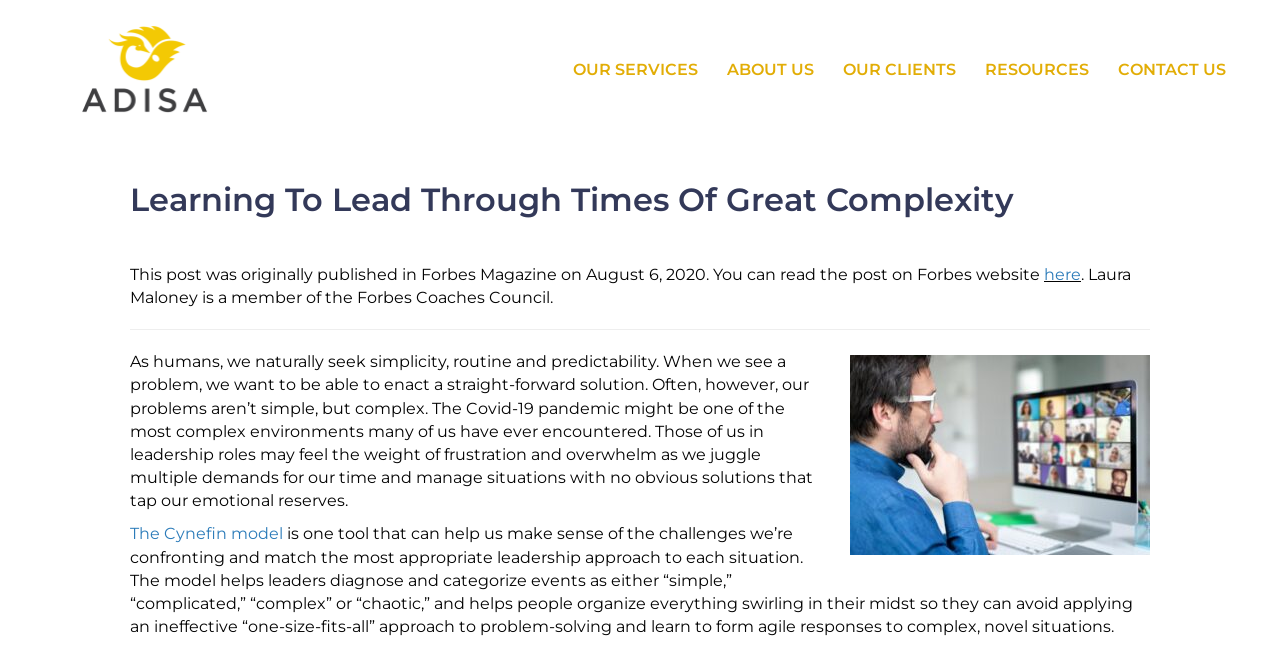Provide the bounding box coordinates of the HTML element this sentence describes: "Resources". The bounding box coordinates consist of four float numbers between 0 and 1, i.e., [left, top, right, bottom].

[0.759, 0.071, 0.862, 0.143]